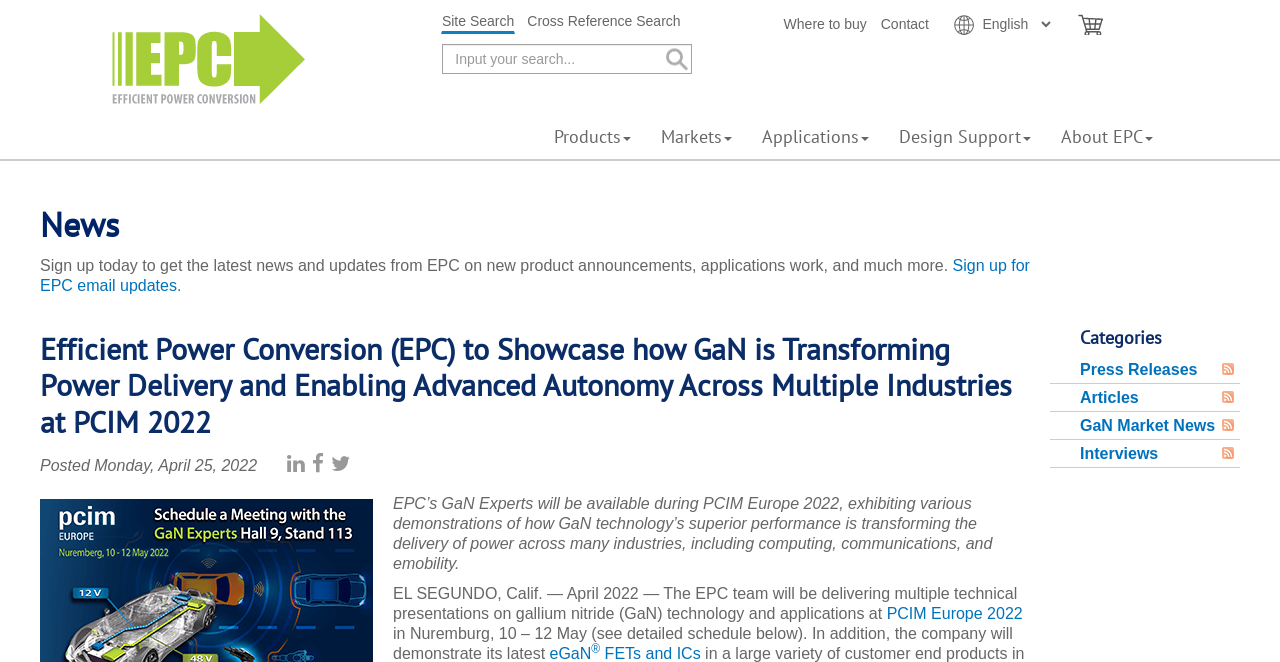Calculate the bounding box coordinates for the UI element based on the following description: "Articles". Ensure the coordinates are four float numbers between 0 and 1, i.e., [left, top, right, bottom].

[0.844, 0.587, 0.89, 0.613]